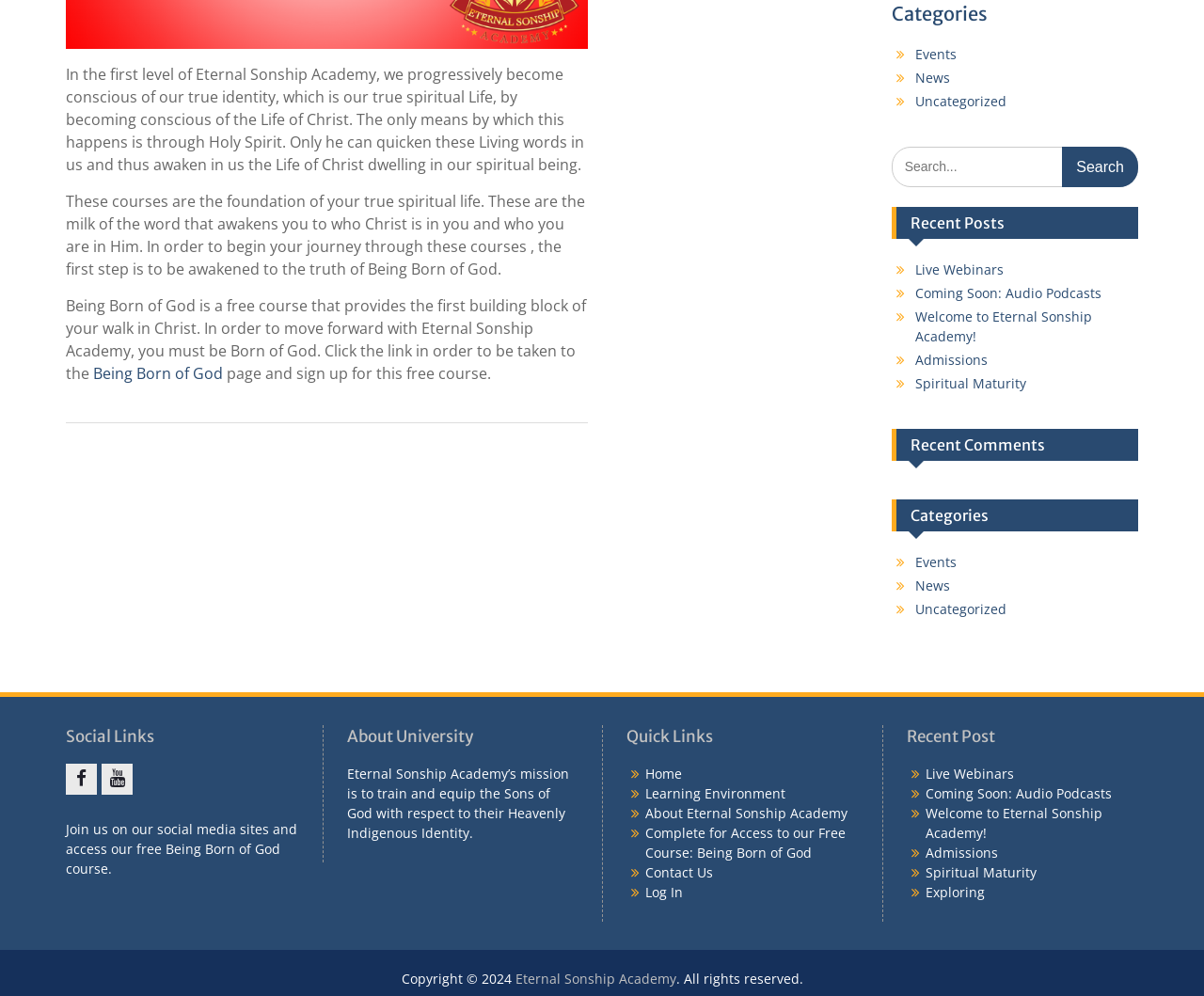Determine the bounding box coordinates of the UI element that matches the following description: "Home". The coordinates should be four float numbers between 0 and 1 in the format [left, top, right, bottom].

[0.536, 0.767, 0.566, 0.785]